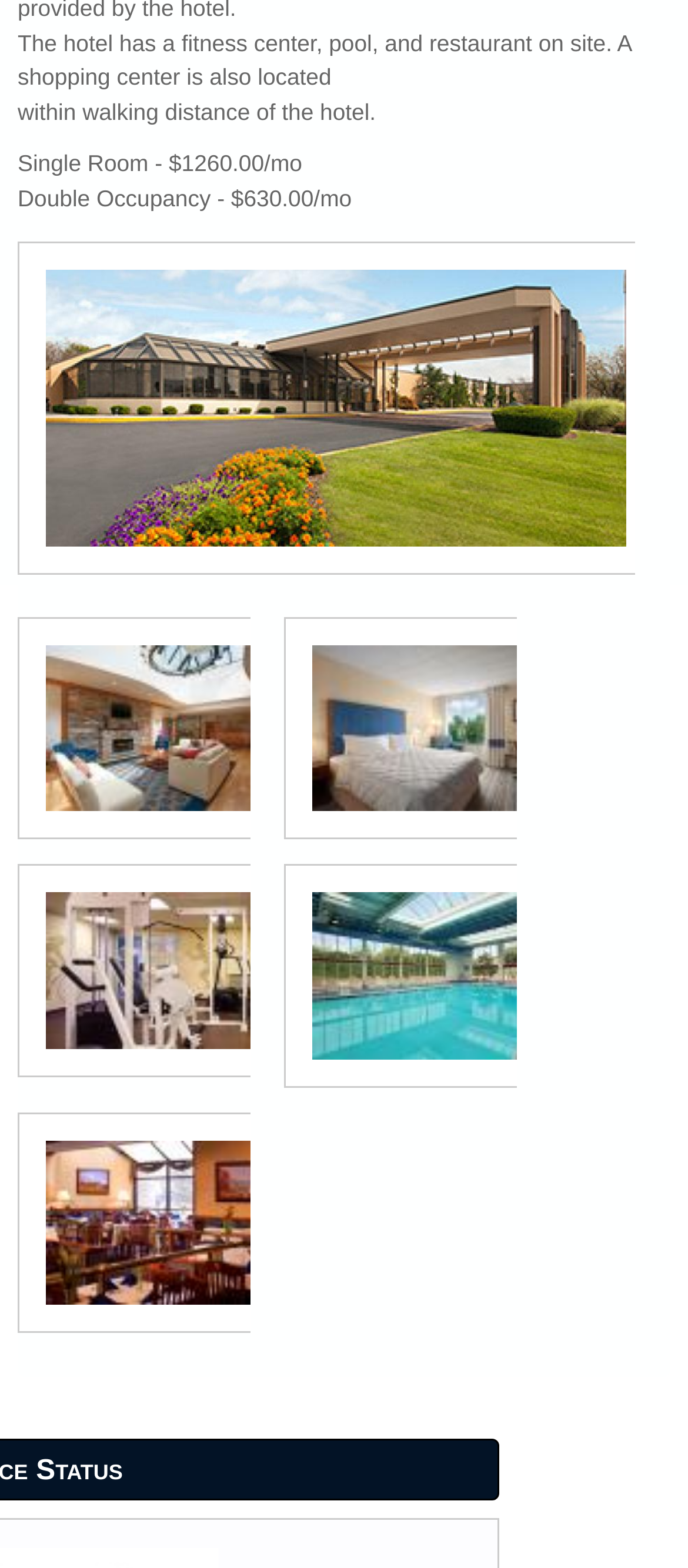Identify the bounding box of the HTML element described here: "title="Front Lobby"". Provide the coordinates as four float numbers between 0 and 1: [left, top, right, bottom].

[0.026, 0.394, 0.364, 0.536]